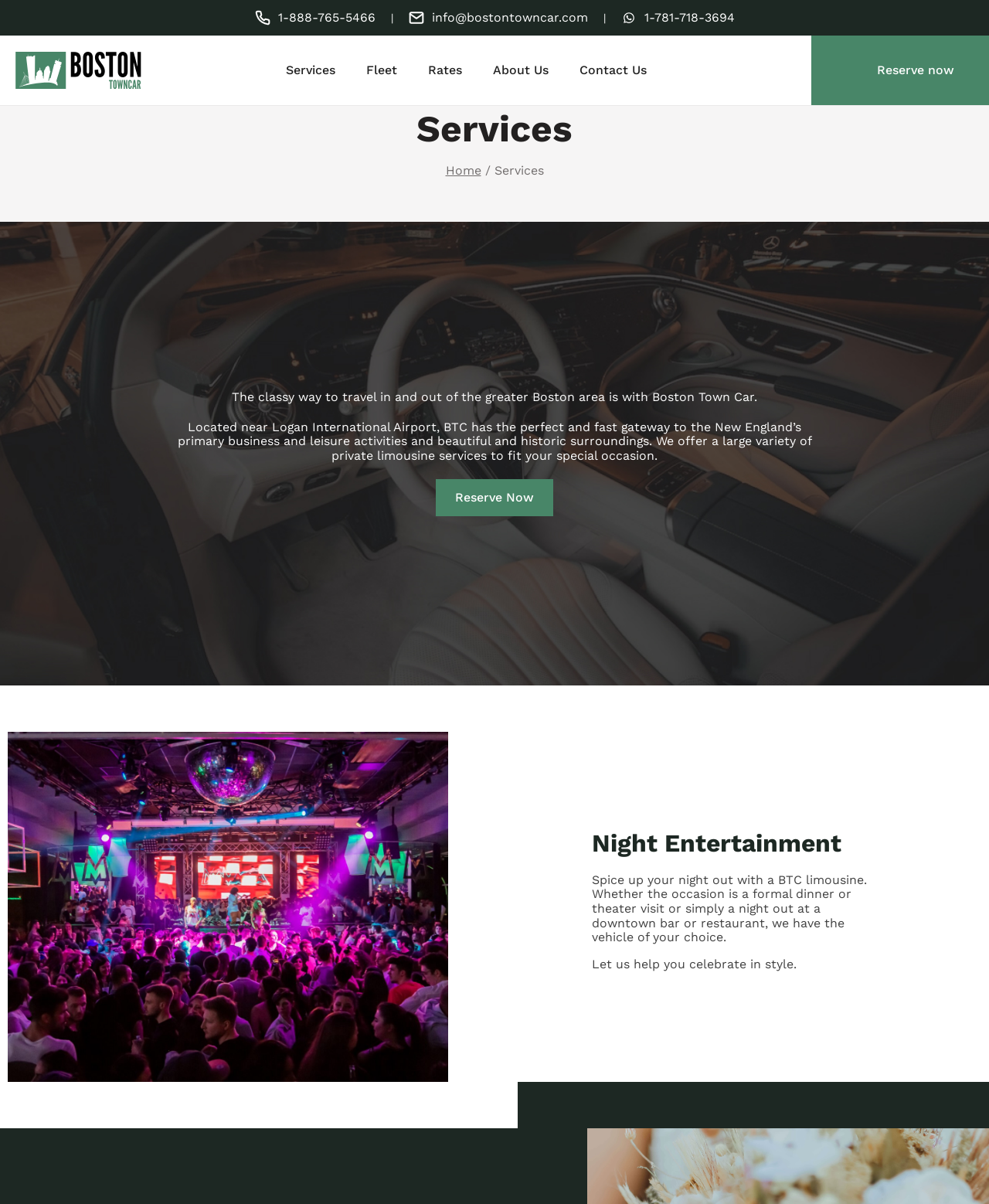What is the phone number to contact Boston Town Car?
Refer to the image and give a detailed response to the question.

I found the phone number by looking at the link element with the text 'phone: 1-888-765-5466' which is located at the top of the webpage.